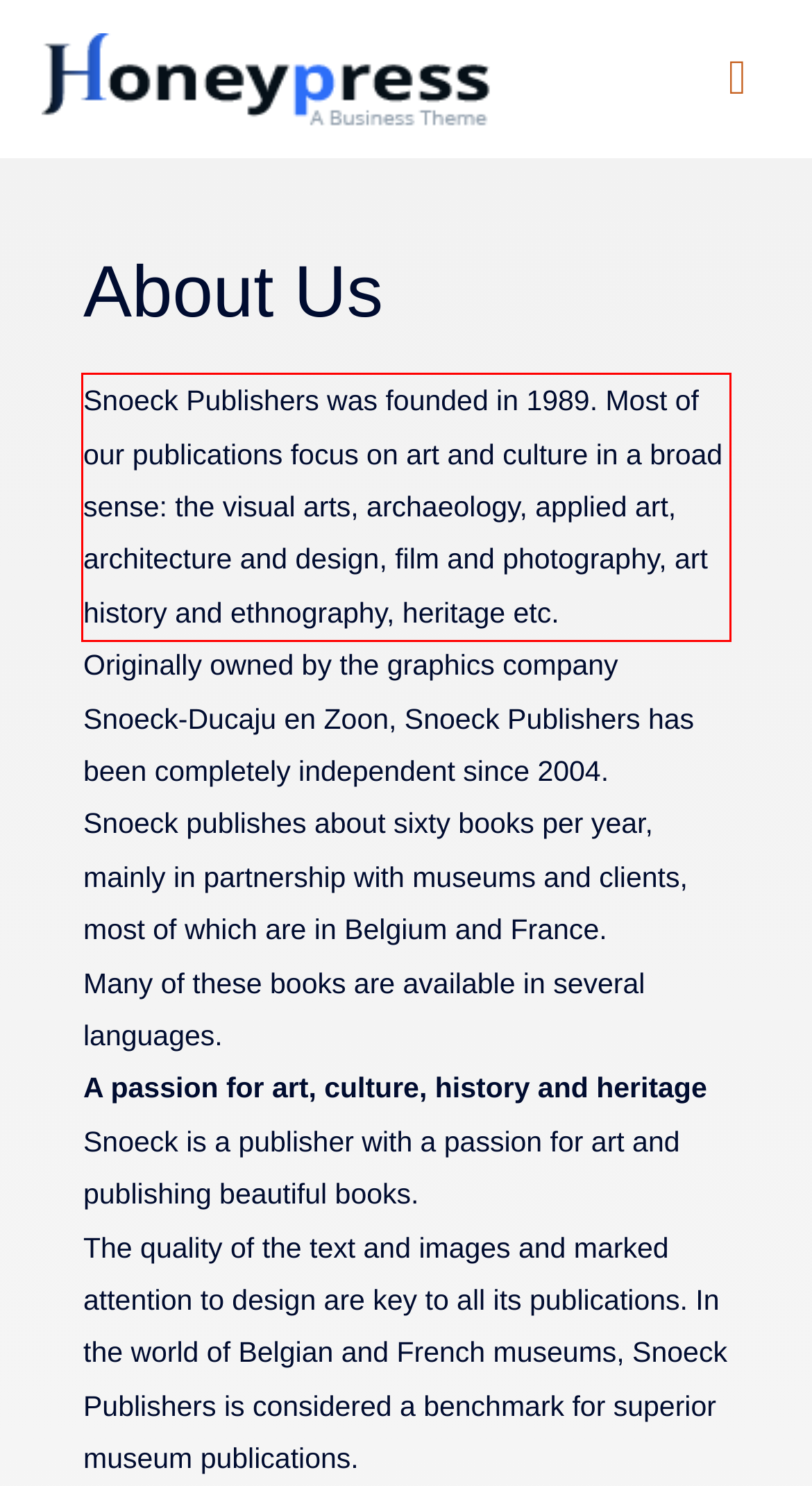The screenshot provided shows a webpage with a red bounding box. Apply OCR to the text within this red bounding box and provide the extracted content.

Snoeck Publishers was founded in 1989. Most of our publications focus on art and culture in a broad sense: the visual arts, archaeology, applied art, architecture and design, film and photography, art history and ethnography, heritage etc.